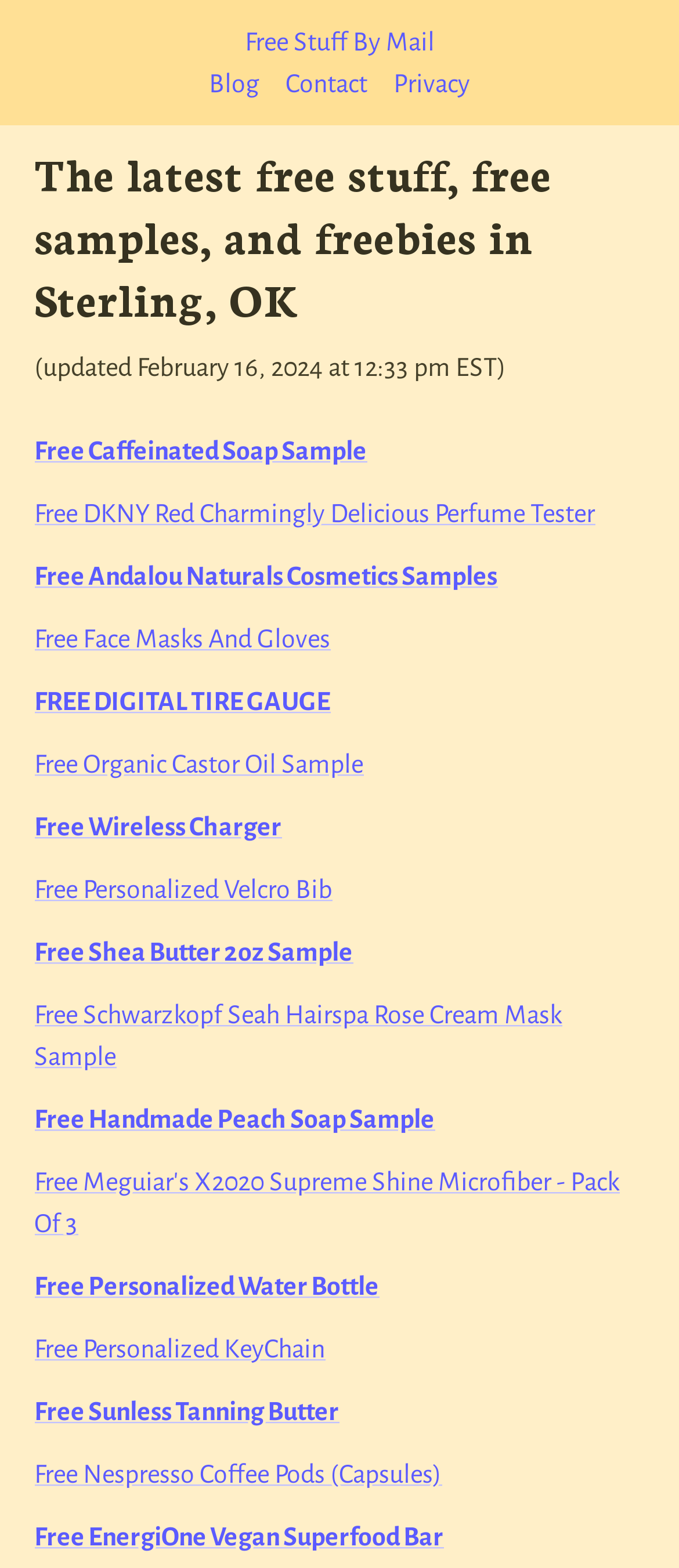Please specify the bounding box coordinates of the area that should be clicked to accomplish the following instruction: "Click on Free Stuff By Mail". The coordinates should consist of four float numbers between 0 and 1, i.e., [left, top, right, bottom].

[0.36, 0.013, 0.64, 0.04]